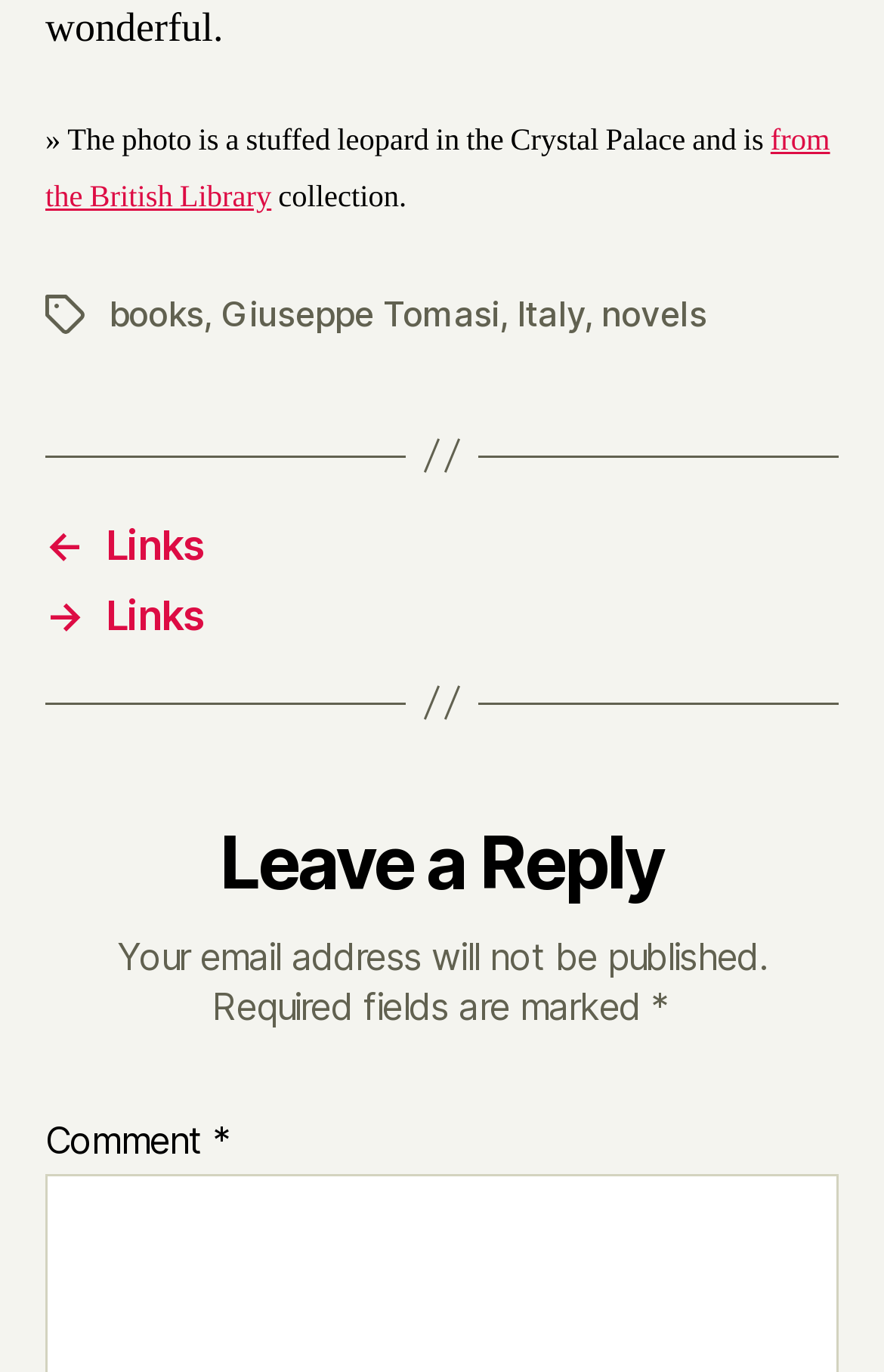What is the purpose of the 'Leave a Reply' section?
Answer with a single word or short phrase according to what you see in the image.

to comment